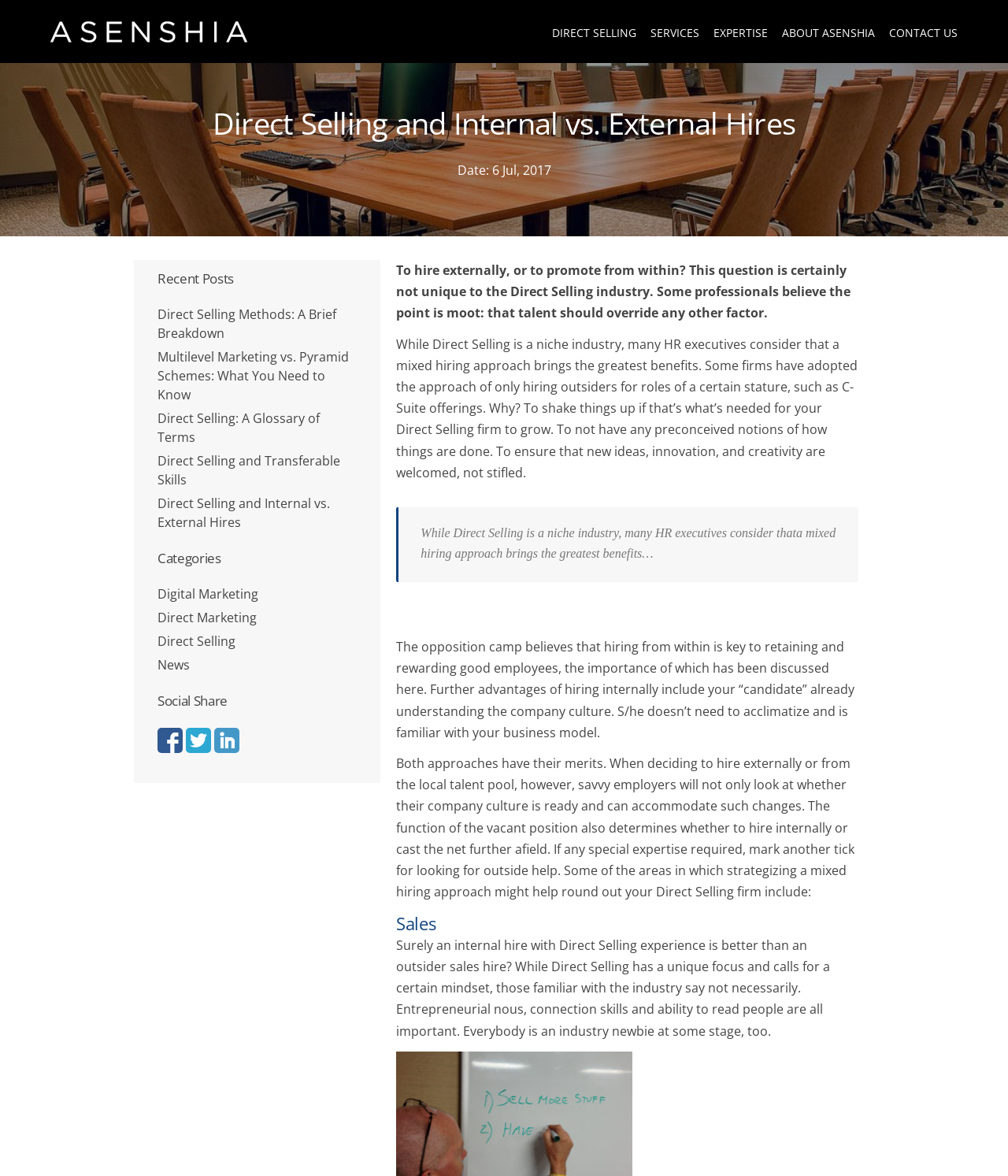Please identify the coordinates of the bounding box that should be clicked to fulfill this instruction: "Read more about Direct Selling and Internal vs. External Hires".

[0.156, 0.421, 0.327, 0.452]